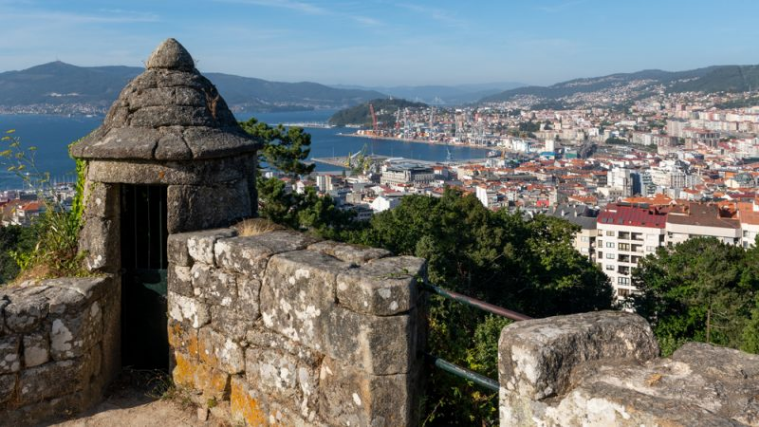Generate a detailed caption that describes the image.

The image depicts a scenic view from a historic vantage point, showcasing the beautiful city of Vigo, located in the Autonomous Community of Galicia, Spain. In the foreground, a stone turret is visible, hinting at the area's rich architectural heritage and offering a glimpse of the past. Behind the turret, the vibrant city sprawls out, with numerous buildings lining the coastline, nestled between lush greenery. The calm blue waters of the harbor reflect the sunlight, contributing to the picturesque scene. The backdrop features rolling hills and mountains, enhancing the natural beauty of this coastal locale. This view captures the essence of Vigo, a city noted for its quality of life, safety, and rich cultural offerings.